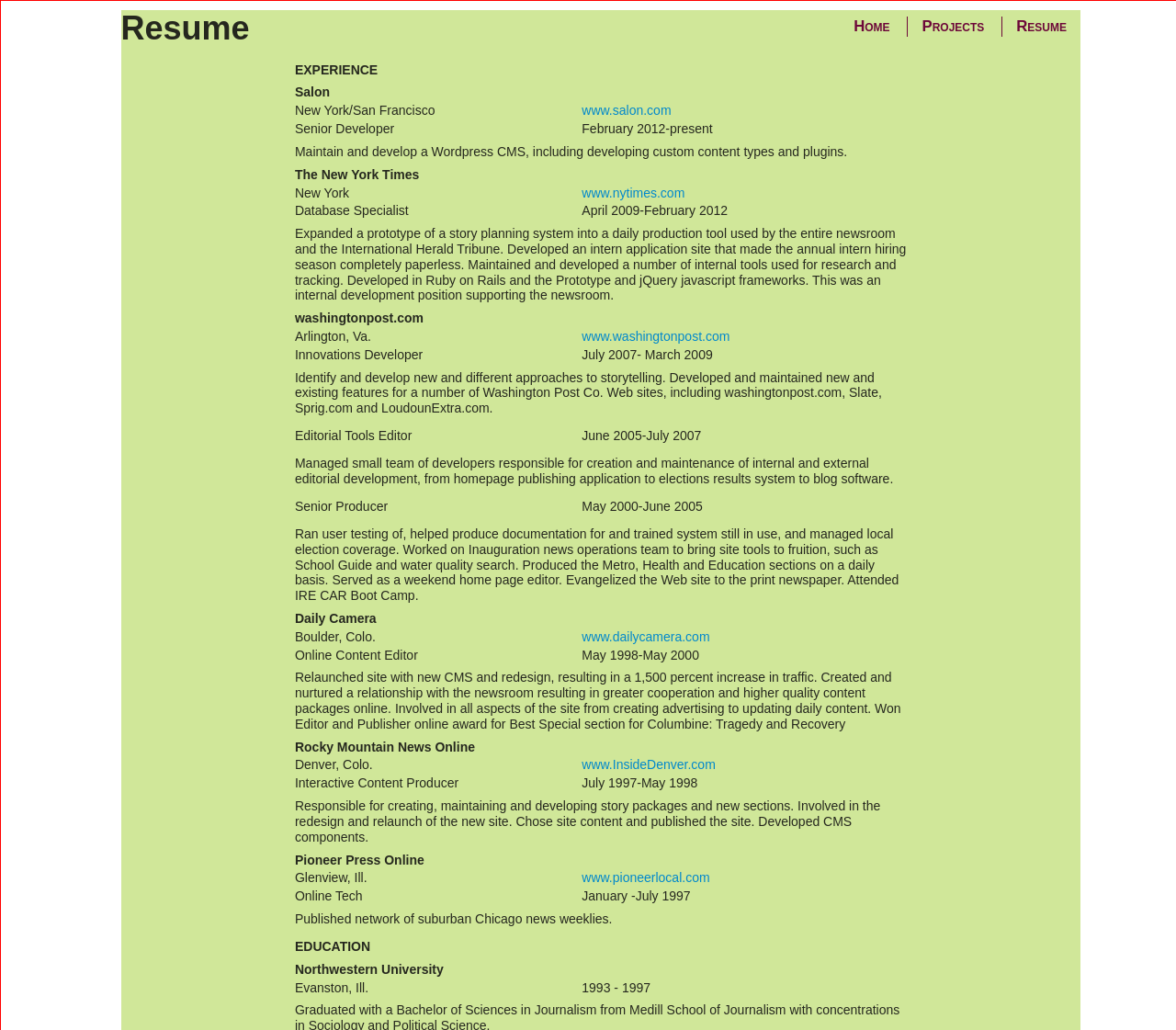Determine the bounding box coordinates of the element's region needed to click to follow the instruction: "Visit Salon website". Provide these coordinates as four float numbers between 0 and 1, formatted as [left, top, right, bottom].

[0.495, 0.1, 0.571, 0.114]